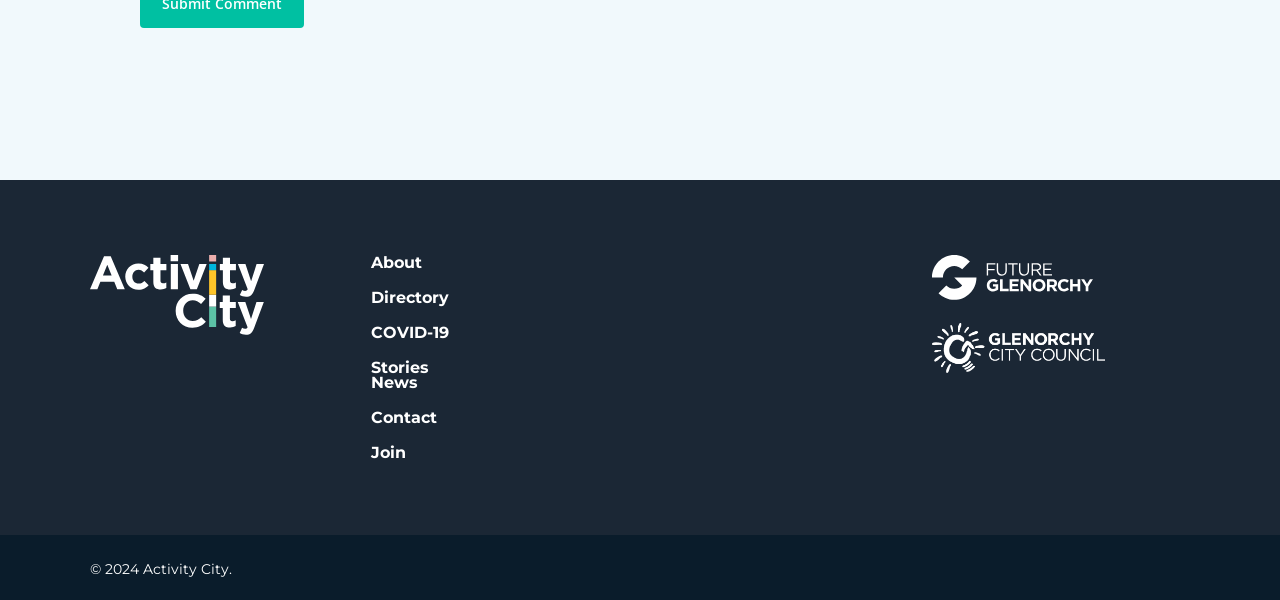Identify the bounding box coordinates of the element that should be clicked to fulfill this task: "go to home page". The coordinates should be provided as four float numbers between 0 and 1, i.e., [left, top, right, bottom].

None